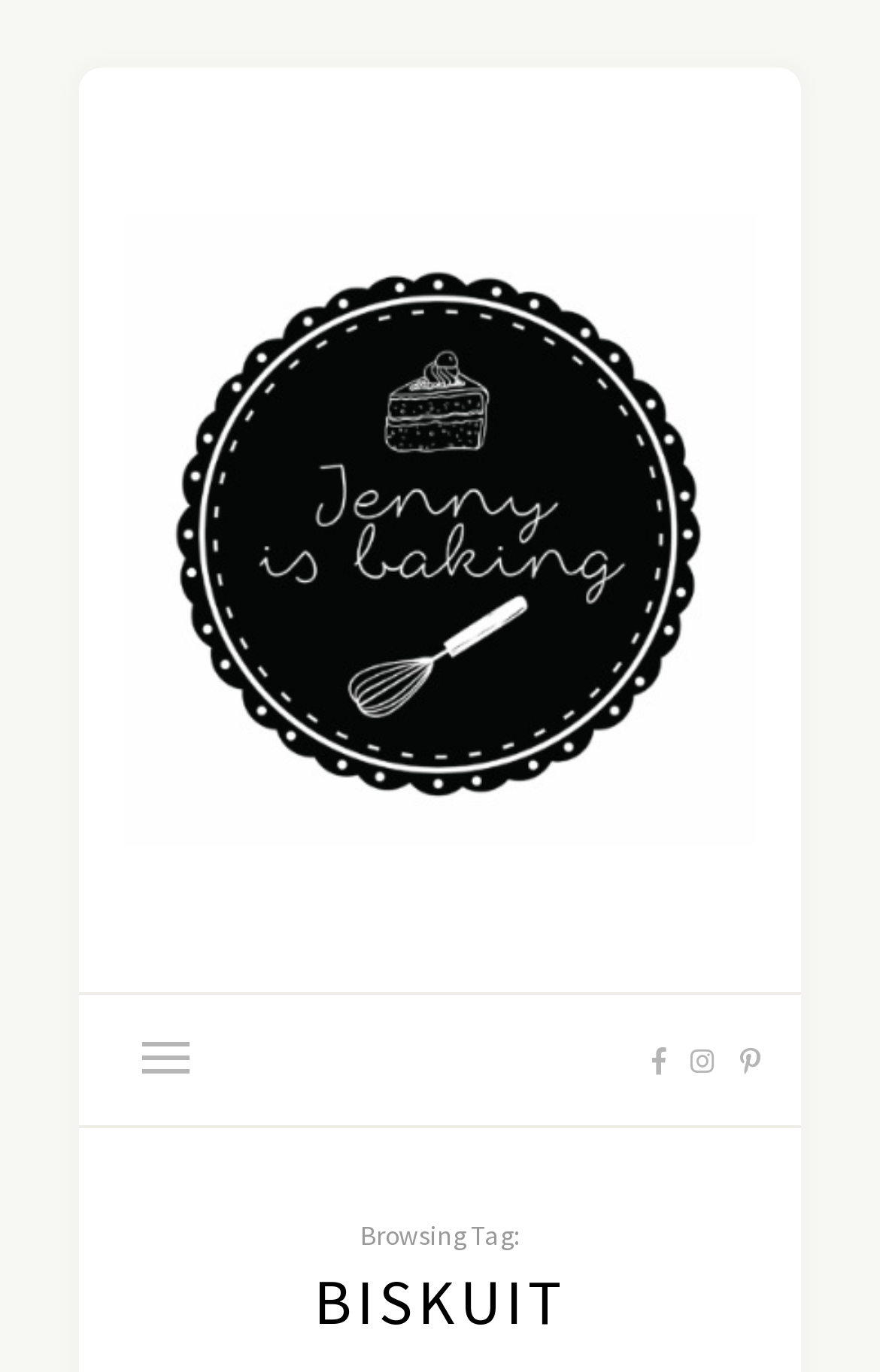Offer a meticulous caption that includes all visible features of the webpage.

The webpage is titled "Biskuit Archives - Jenny is baking" and features a prominent heading "Jenny is baking" at the top, which is also a link. Below this heading, there is an image with the same title "Jenny is baking". 

On the top-right corner, there are three links represented by icons, which are a menu icon, a bell icon, and a envelope icon, respectively. 

In the middle of the page, there is a static text "Browsing Tag:" followed by a heading "BISKUIT" at the bottom.